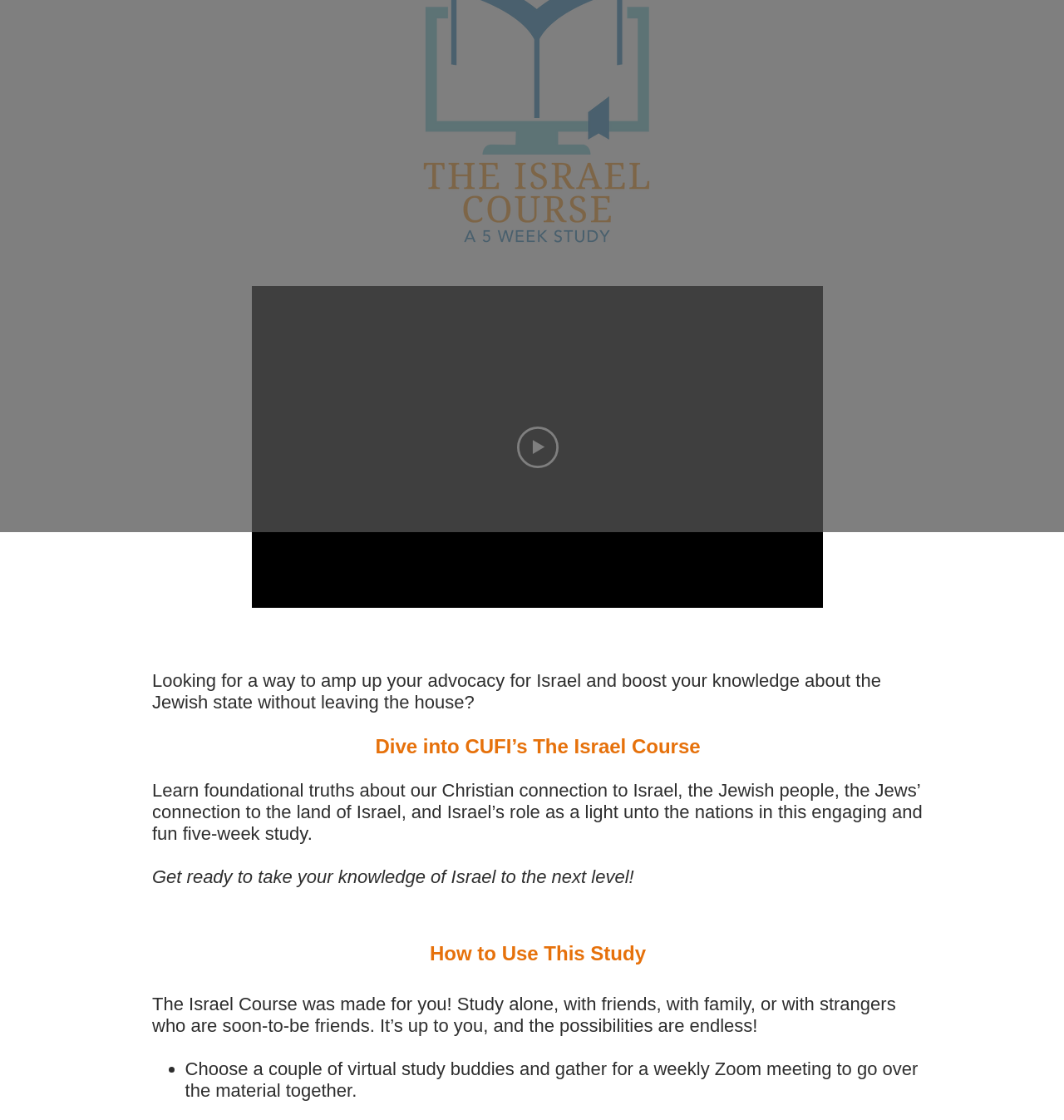Identify the bounding box for the described UI element: "aria-label="Play video"".

[0.486, 0.38, 0.525, 0.418]